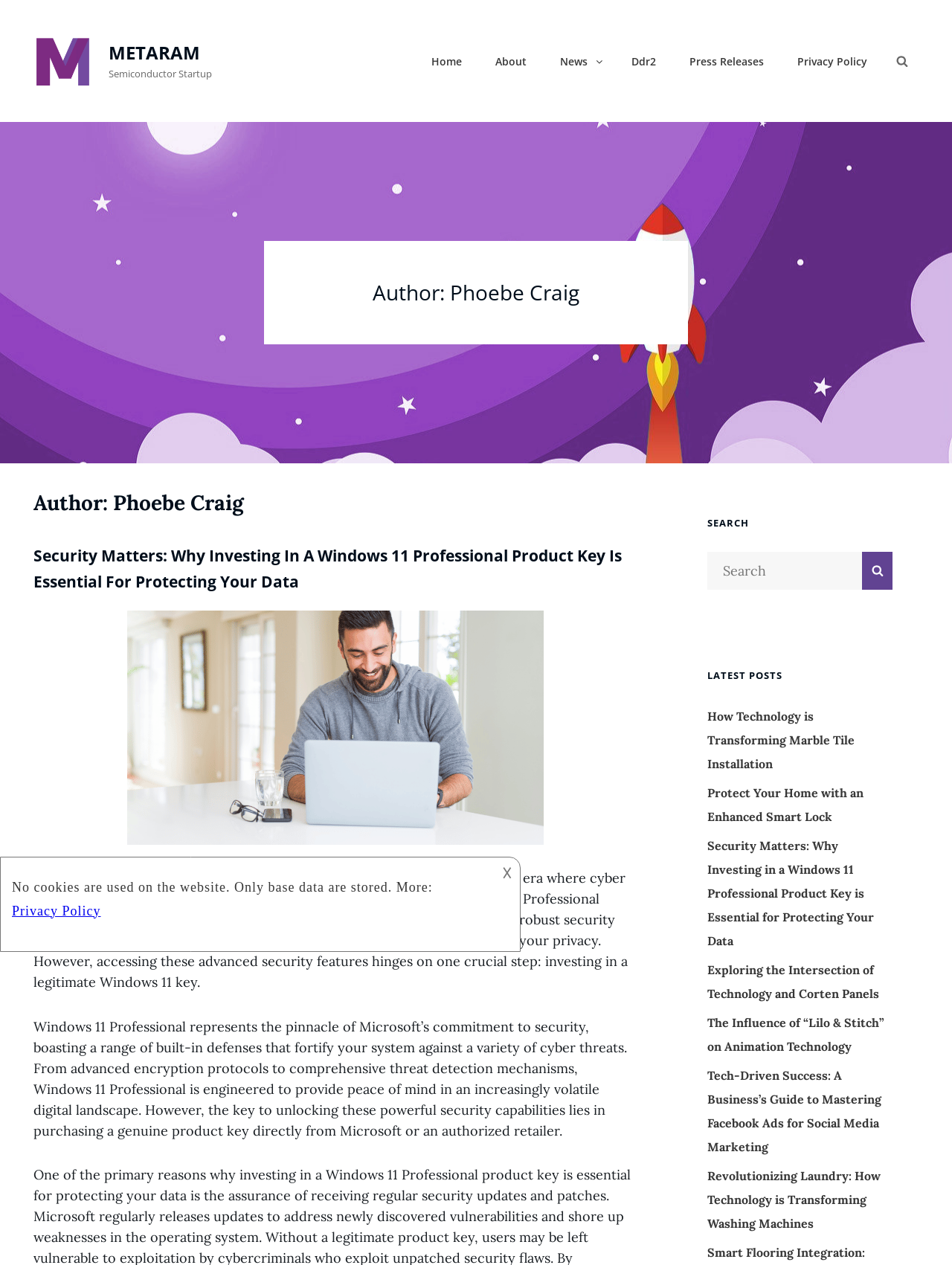What type of content is listed under 'LATEST POSTS'?
Identify the answer in the screenshot and reply with a single word or phrase.

Blog posts